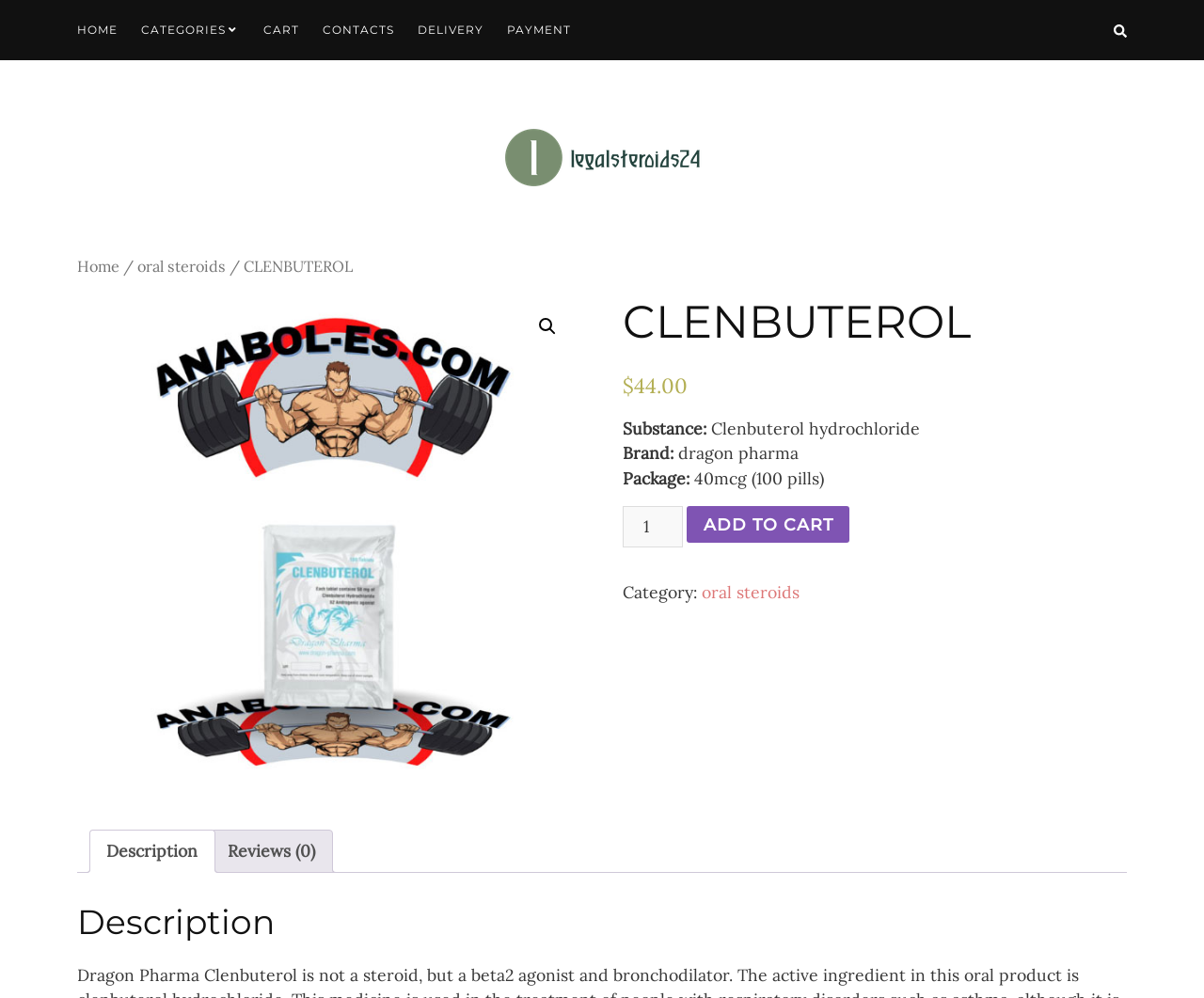What is the package of CLENBUTEROL?
Answer the question with as much detail as you can, using the image as a reference.

The package of CLENBUTEROL is mentioned on the webpage as 40mcg (100 pills), which is displayed under the product description.